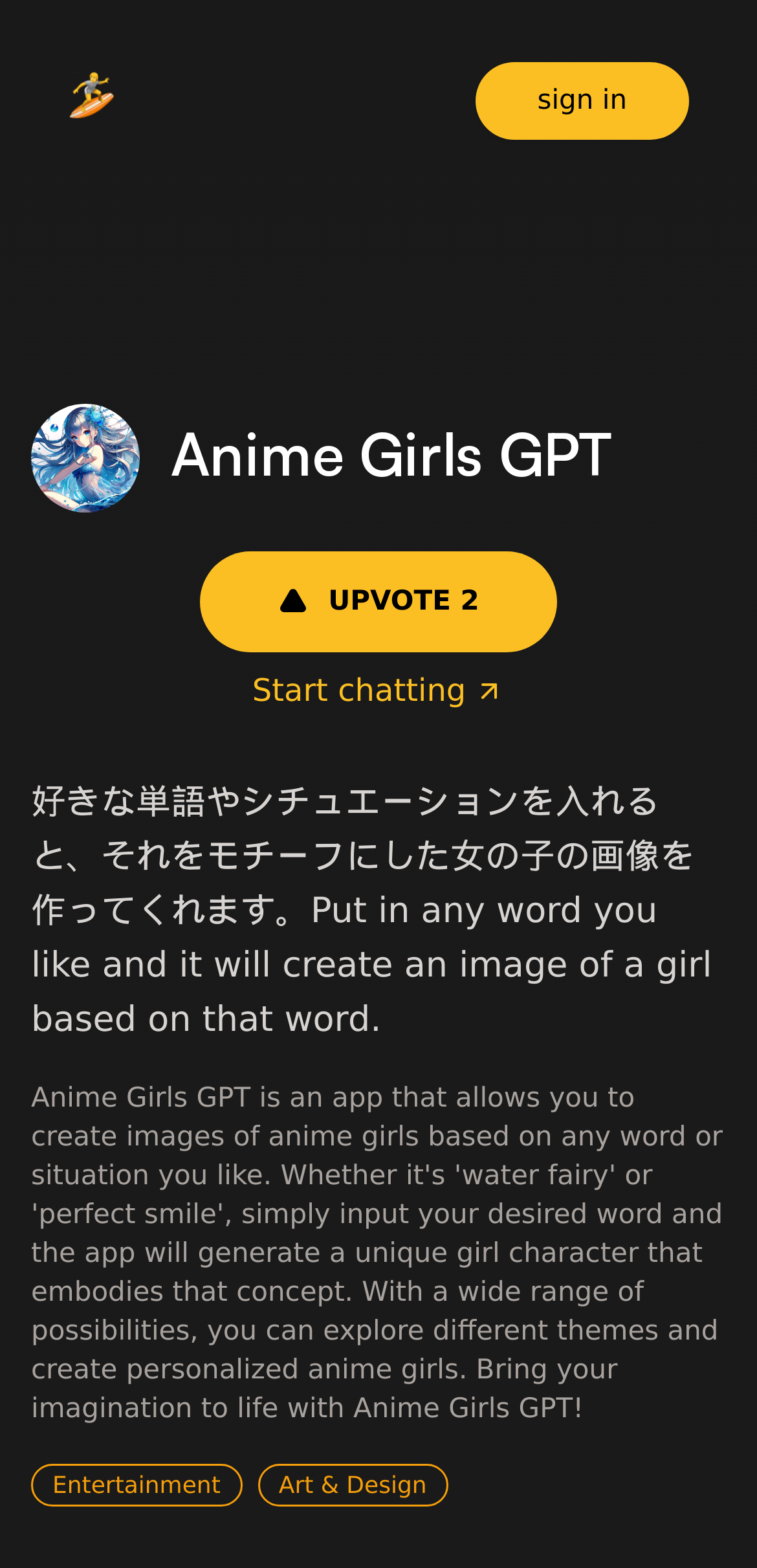What is the logo of Anime Girls GPT?
Use the image to answer the question with a single word or phrase.

Plugin Surf logo